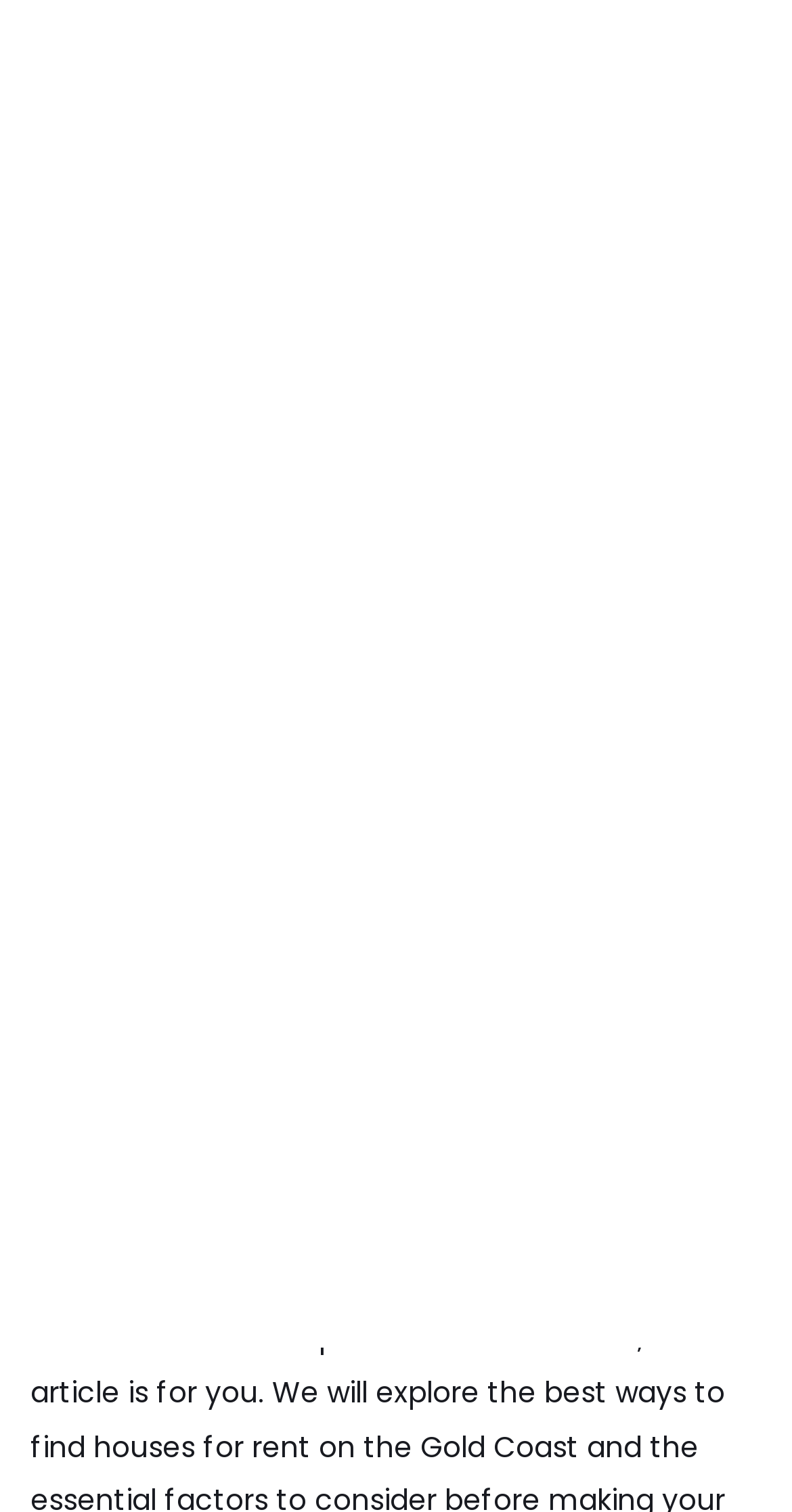Locate the bounding box coordinates of the area you need to click to fulfill this instruction: 'Explore new homes'. The coordinates must be in the form of four float numbers ranging from 0 to 1: [left, top, right, bottom].

[0.082, 0.05, 0.292, 0.077]